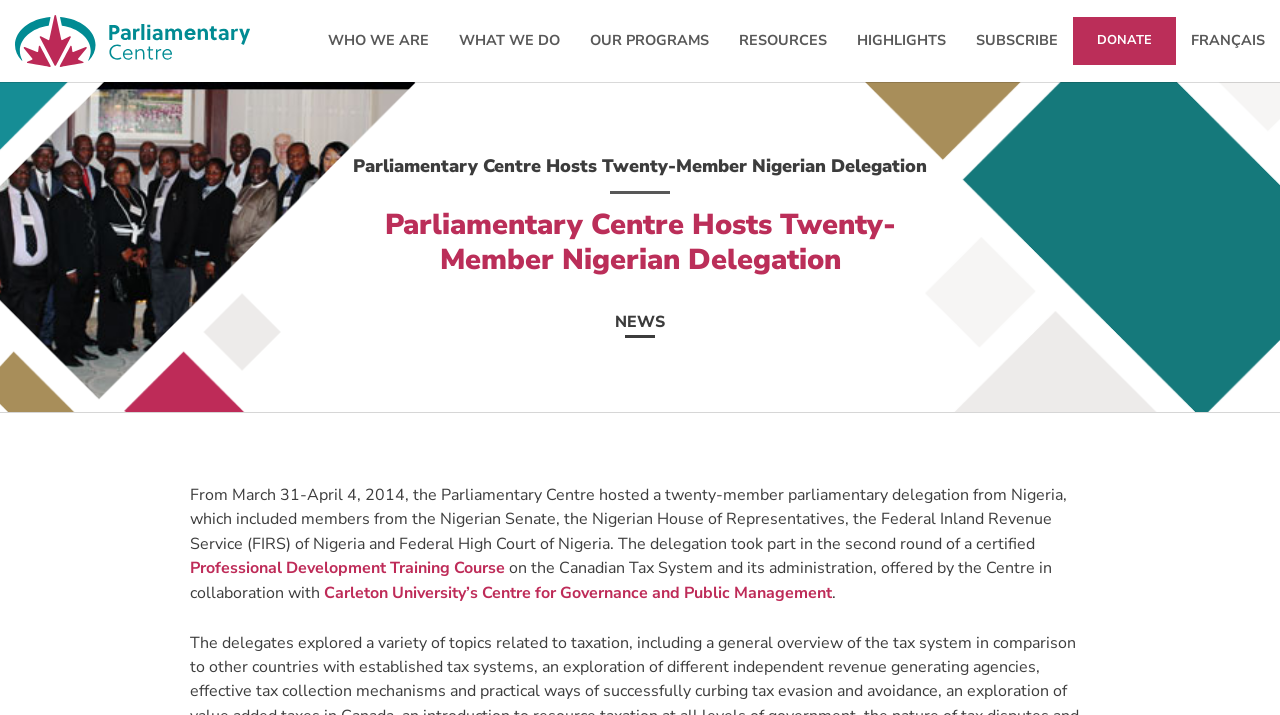Please determine the bounding box coordinates of the element to click on in order to accomplish the following task: "Contact the St. John of God Congregational Centre". Ensure the coordinates are four float numbers ranging from 0 to 1, i.e., [left, top, right, bottom].

None